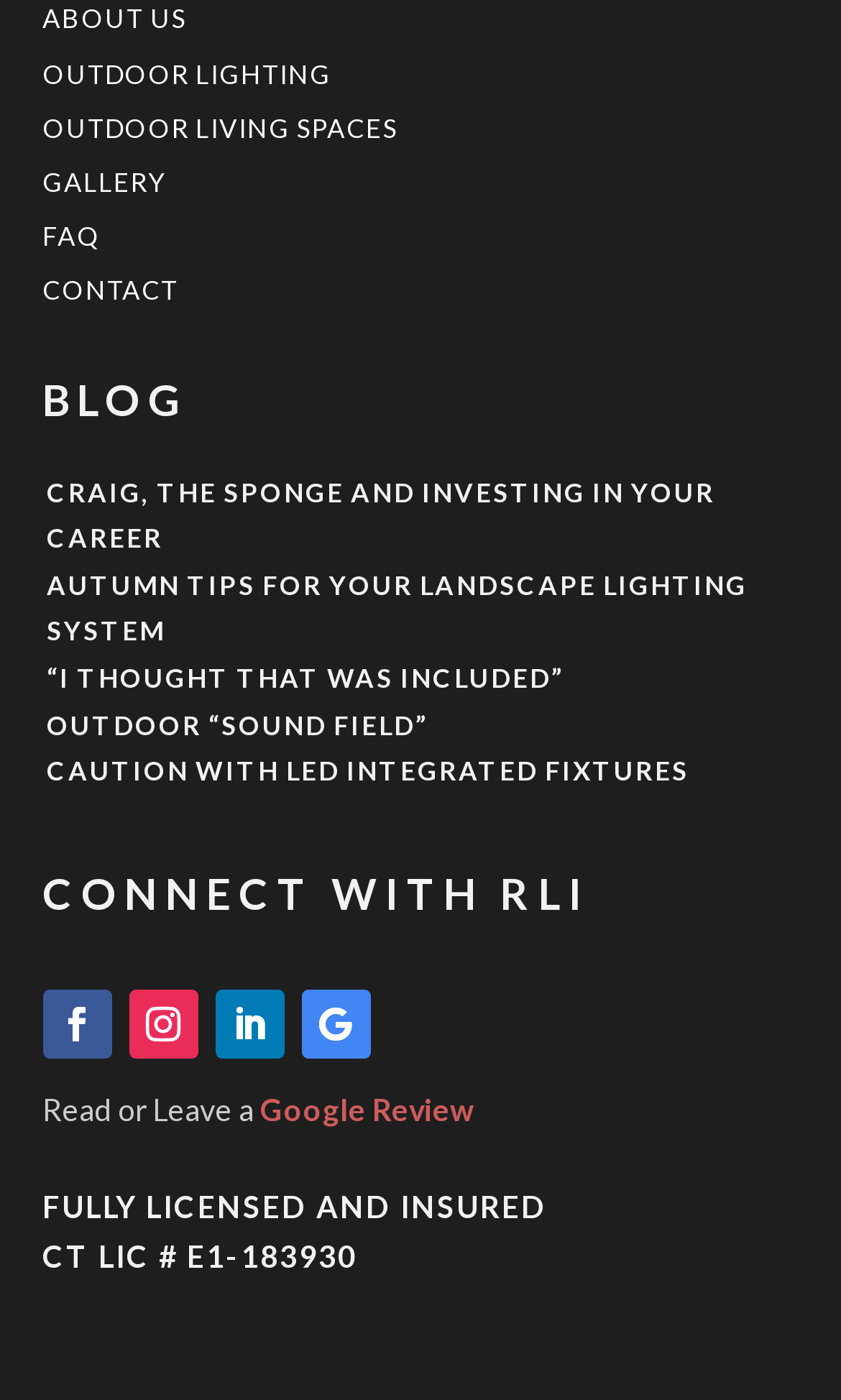What is the company's Connecticut license number?
Please answer using one word or phrase, based on the screenshot.

E1-183930